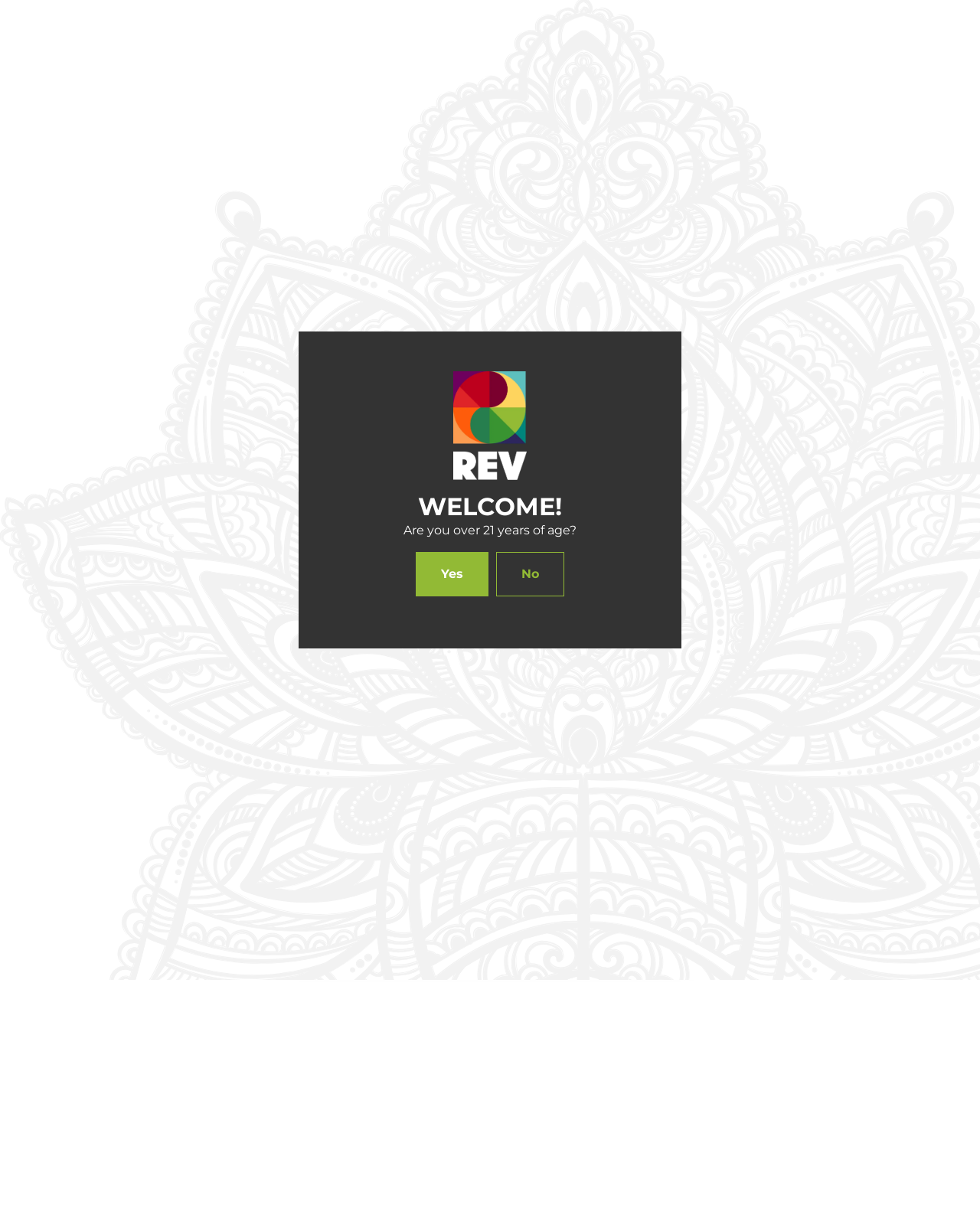Please find the bounding box coordinates of the element's region to be clicked to carry out this instruction: "Click the 'Yes' button".

[0.424, 0.453, 0.498, 0.49]